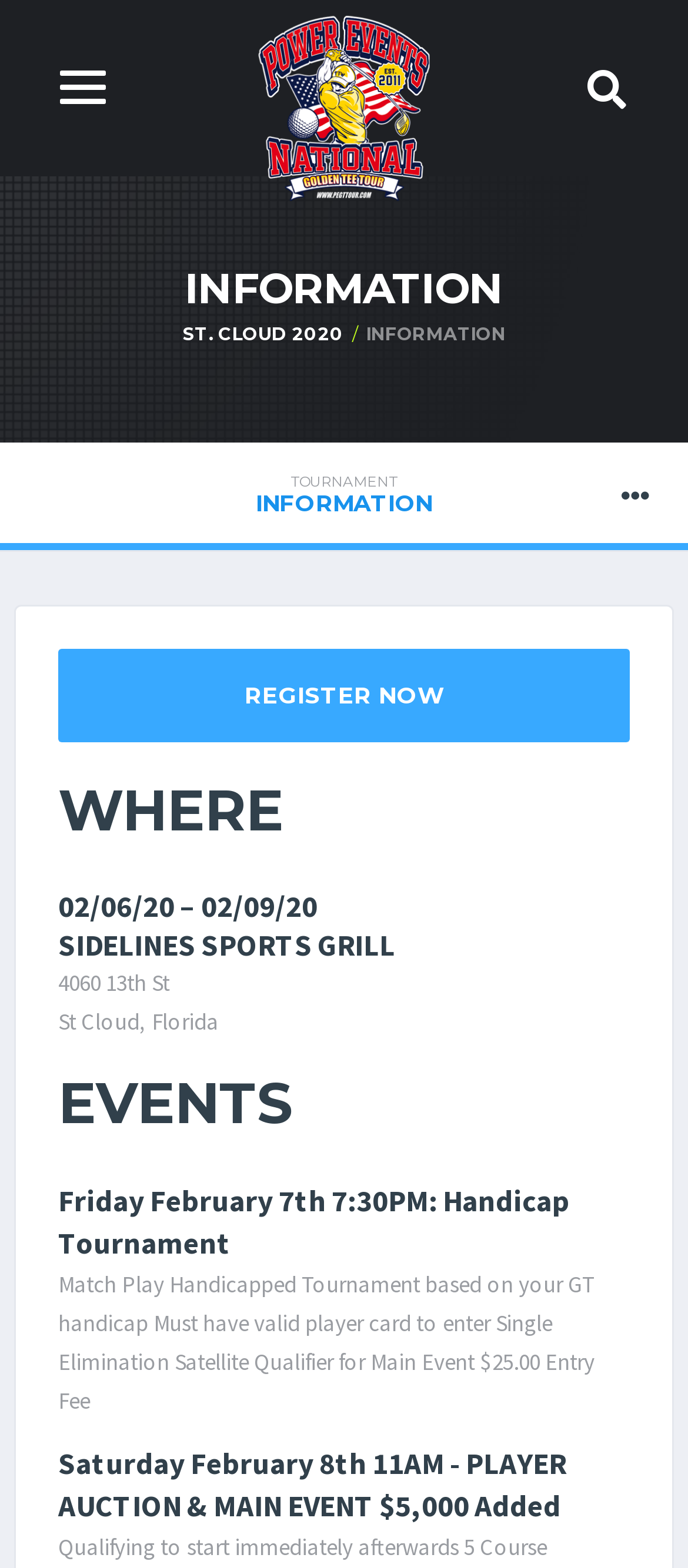What is the location of the tournament?
Answer with a single word or short phrase according to what you see in the image.

SIDELINES SPORTS GRILL